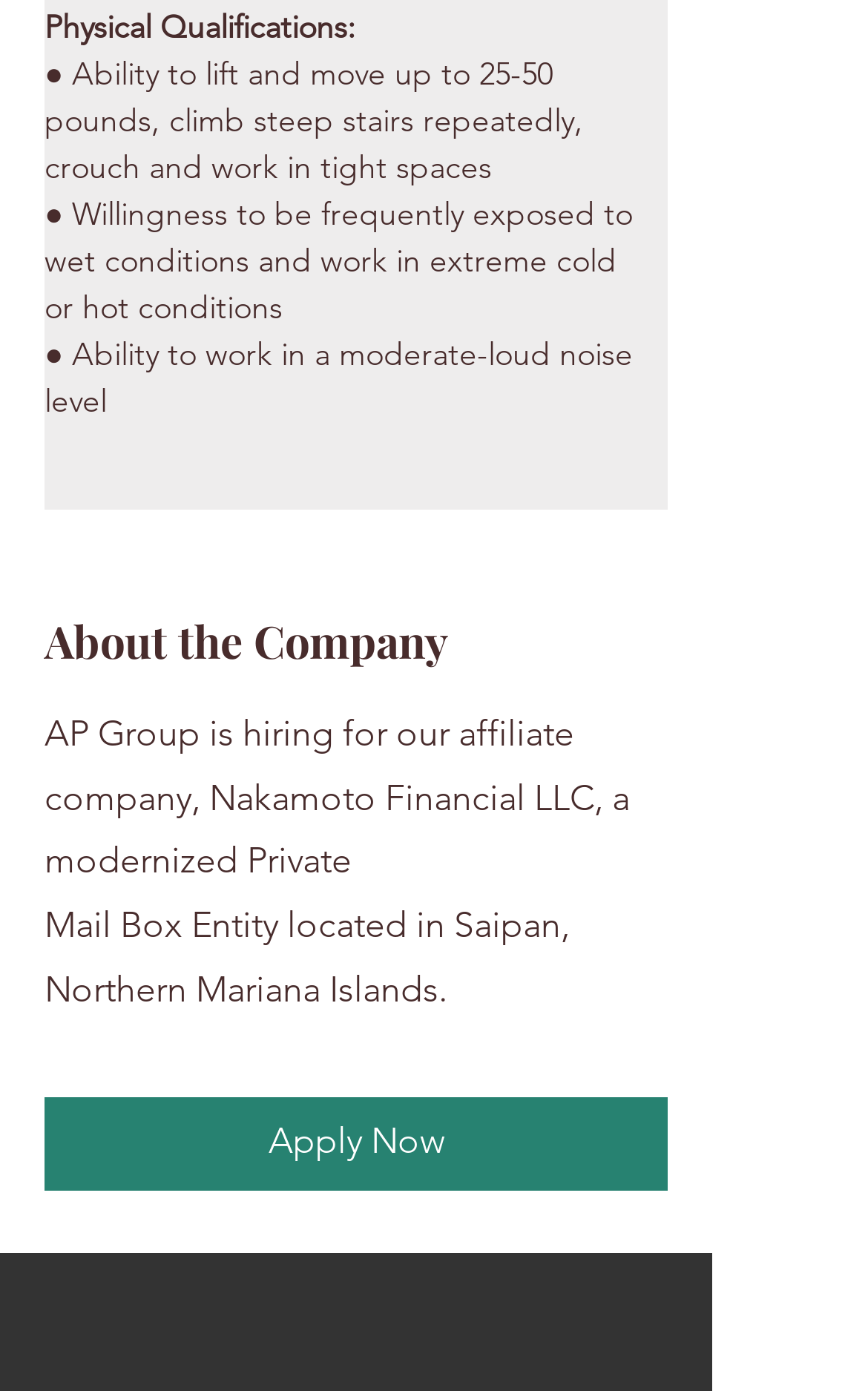Give a short answer using one word or phrase for the question:
What is the company that is hiring?

AP Group